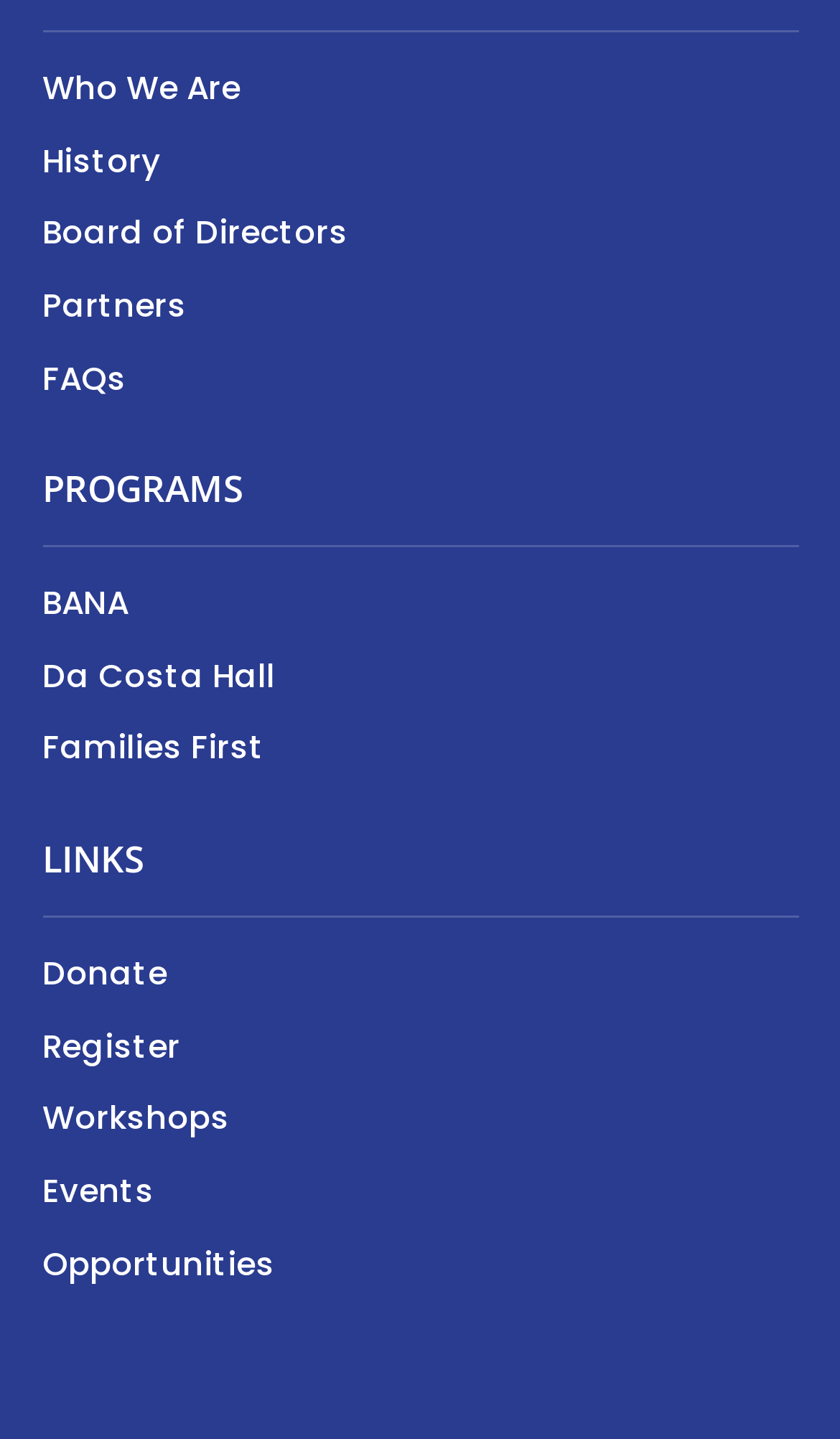Please give a succinct answer to the question in one word or phrase:
What is the first link in the top navigation menu?

Who We Are